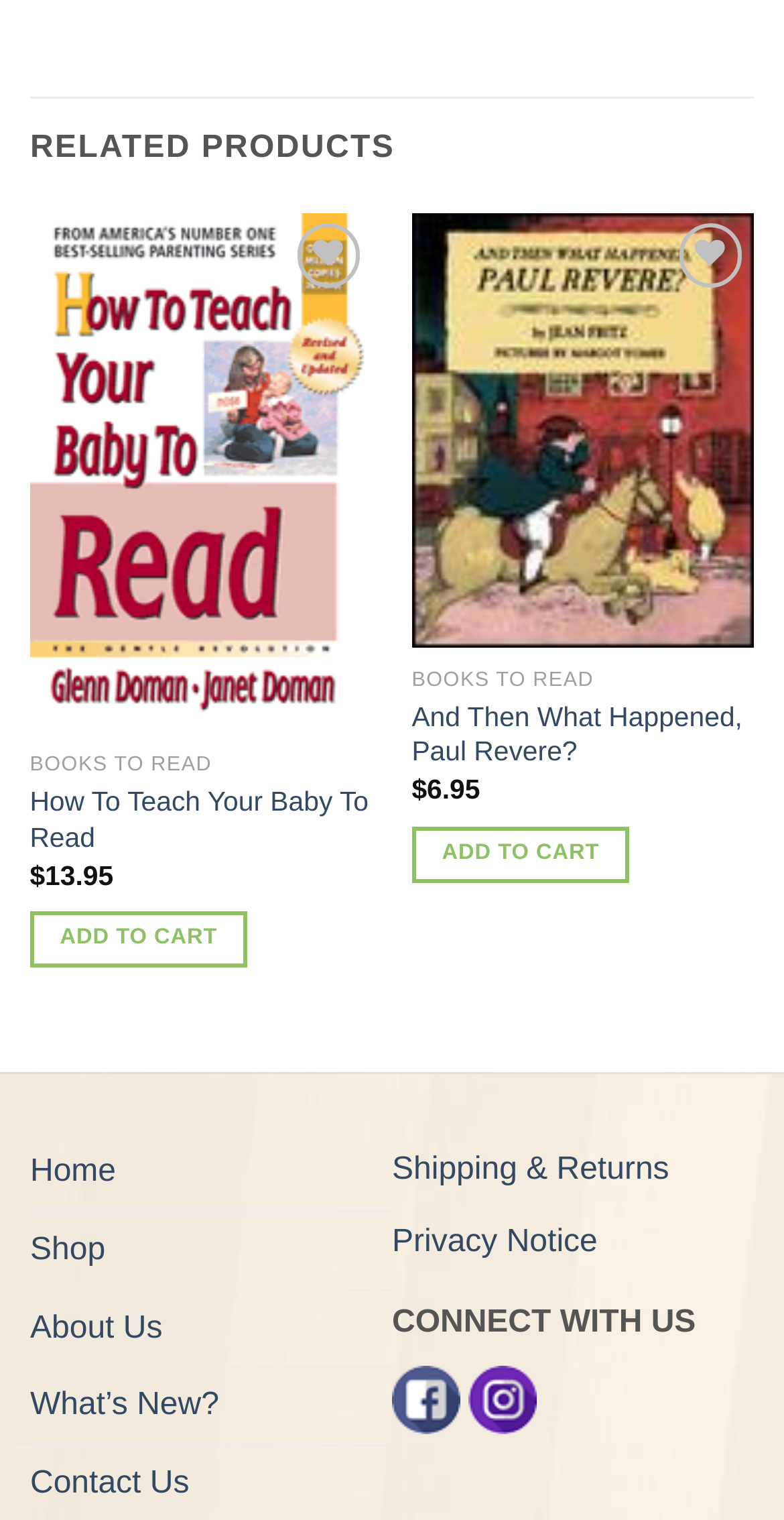Identify the coordinates of the bounding box for the element that must be clicked to accomplish the instruction: "Click on 'How To Teach Your Baby To Read' link".

[0.038, 0.141, 0.475, 0.482]